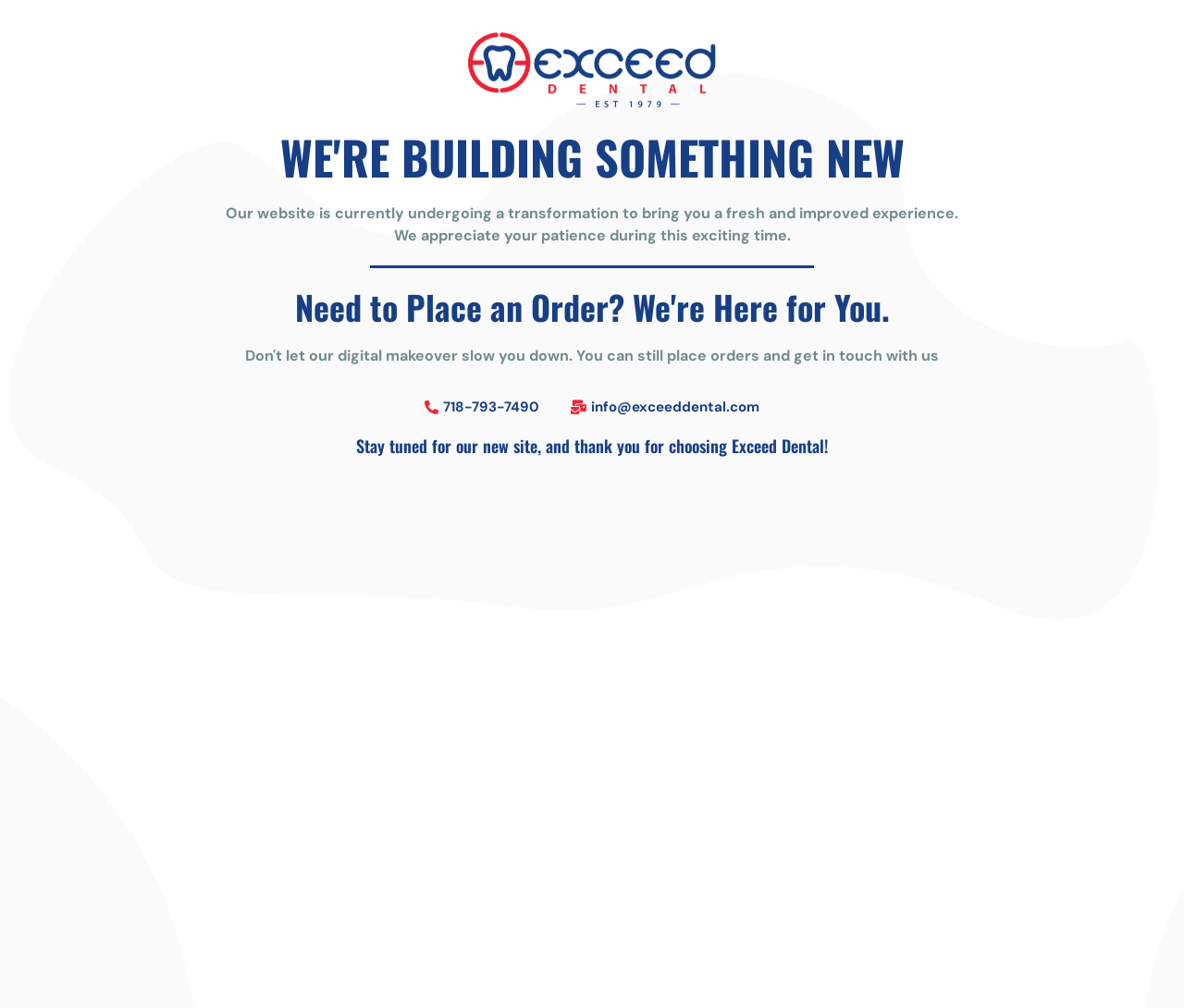What is the email address to contact?
Please provide a full and detailed response to the question.

I found the email address by looking at the link element with the text 'info@exceeddental.com' which is located below the heading 'Need to Place an Order? We're Here for You.'